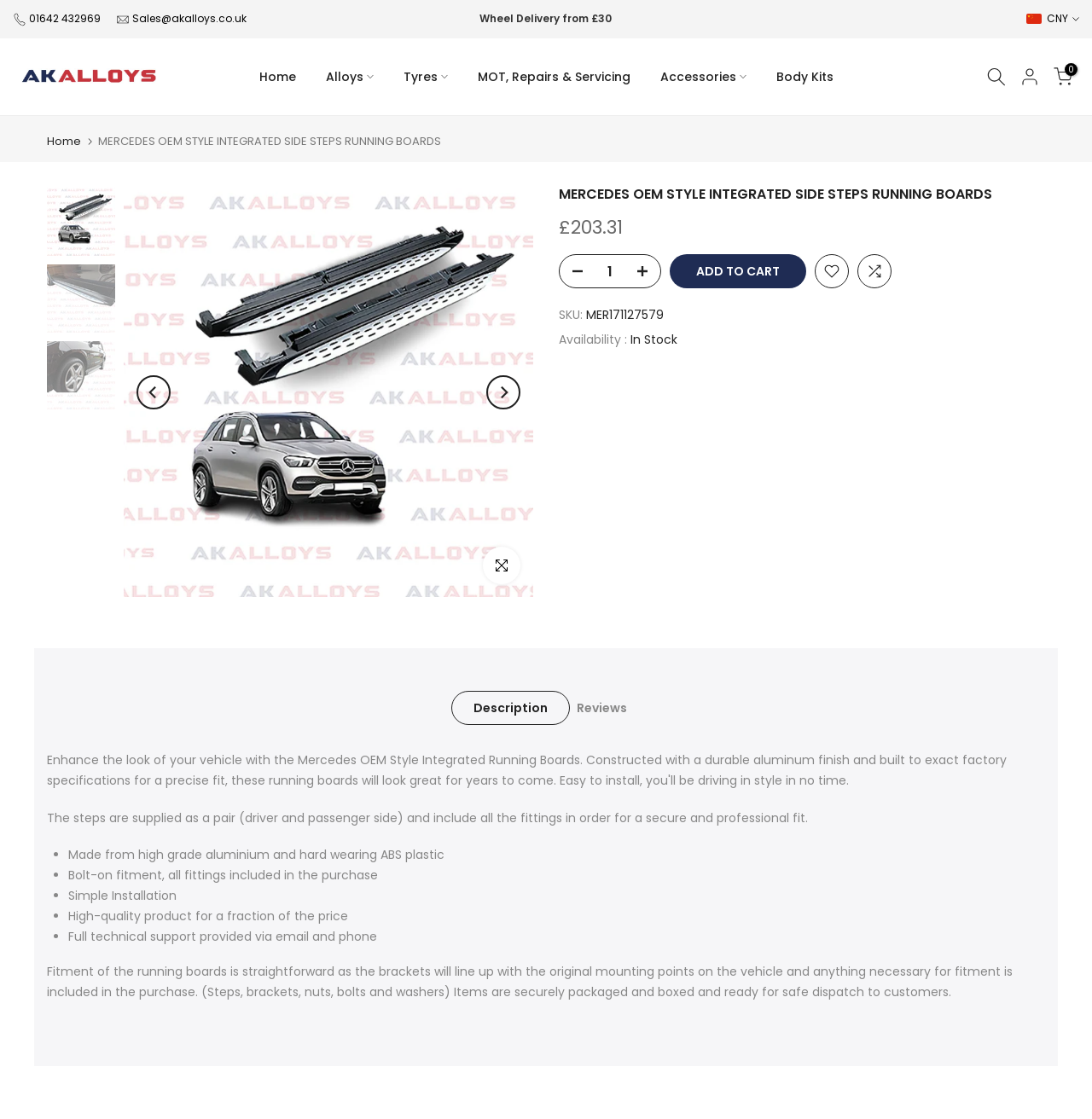Please find the bounding box coordinates for the clickable element needed to perform this instruction: "Click the ADD TO CART button".

[0.613, 0.227, 0.738, 0.258]